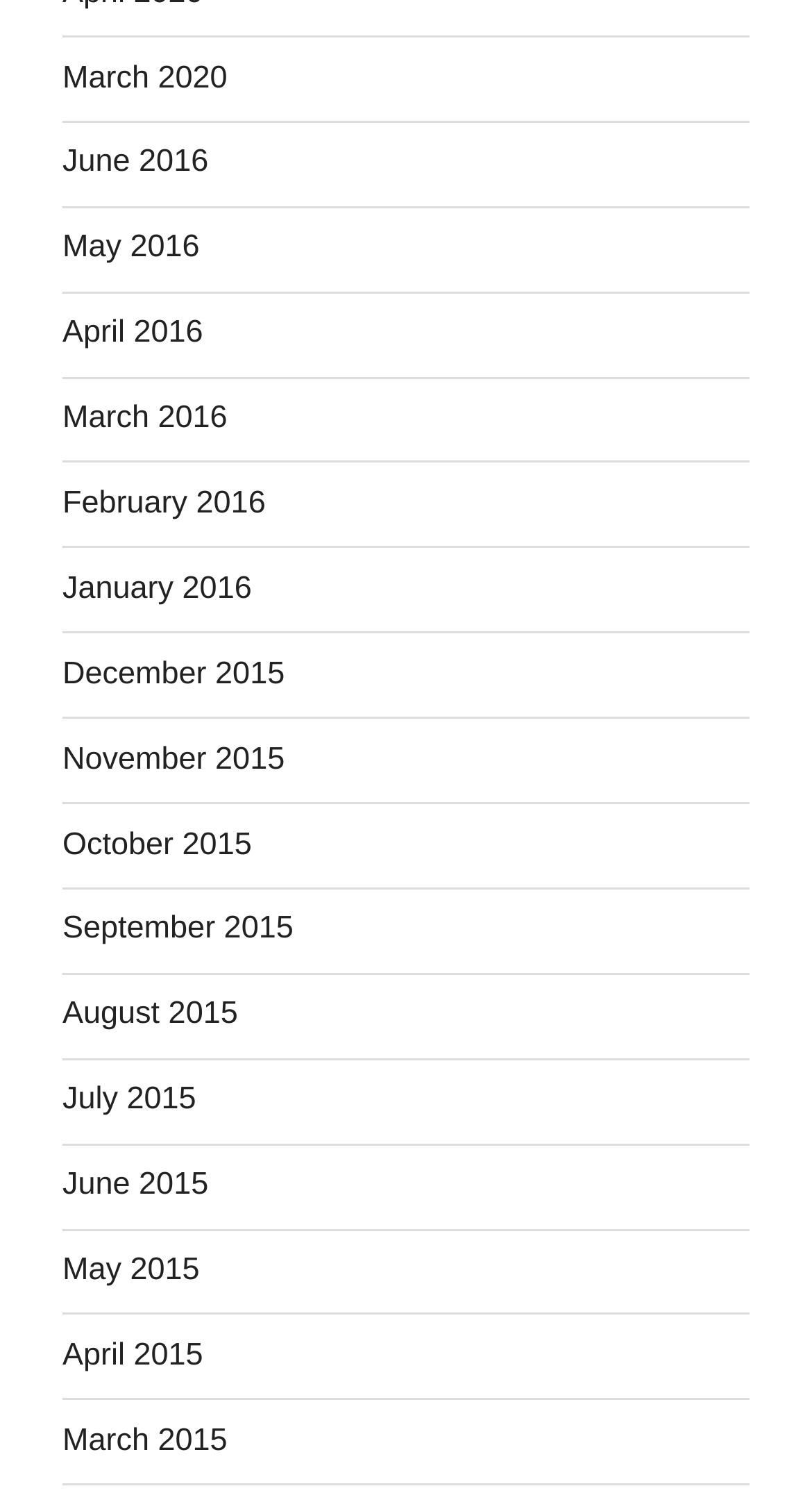Identify the bounding box coordinates for the element you need to click to achieve the following task: "view March 2020". The coordinates must be four float values ranging from 0 to 1, formatted as [left, top, right, bottom].

[0.077, 0.04, 0.28, 0.064]